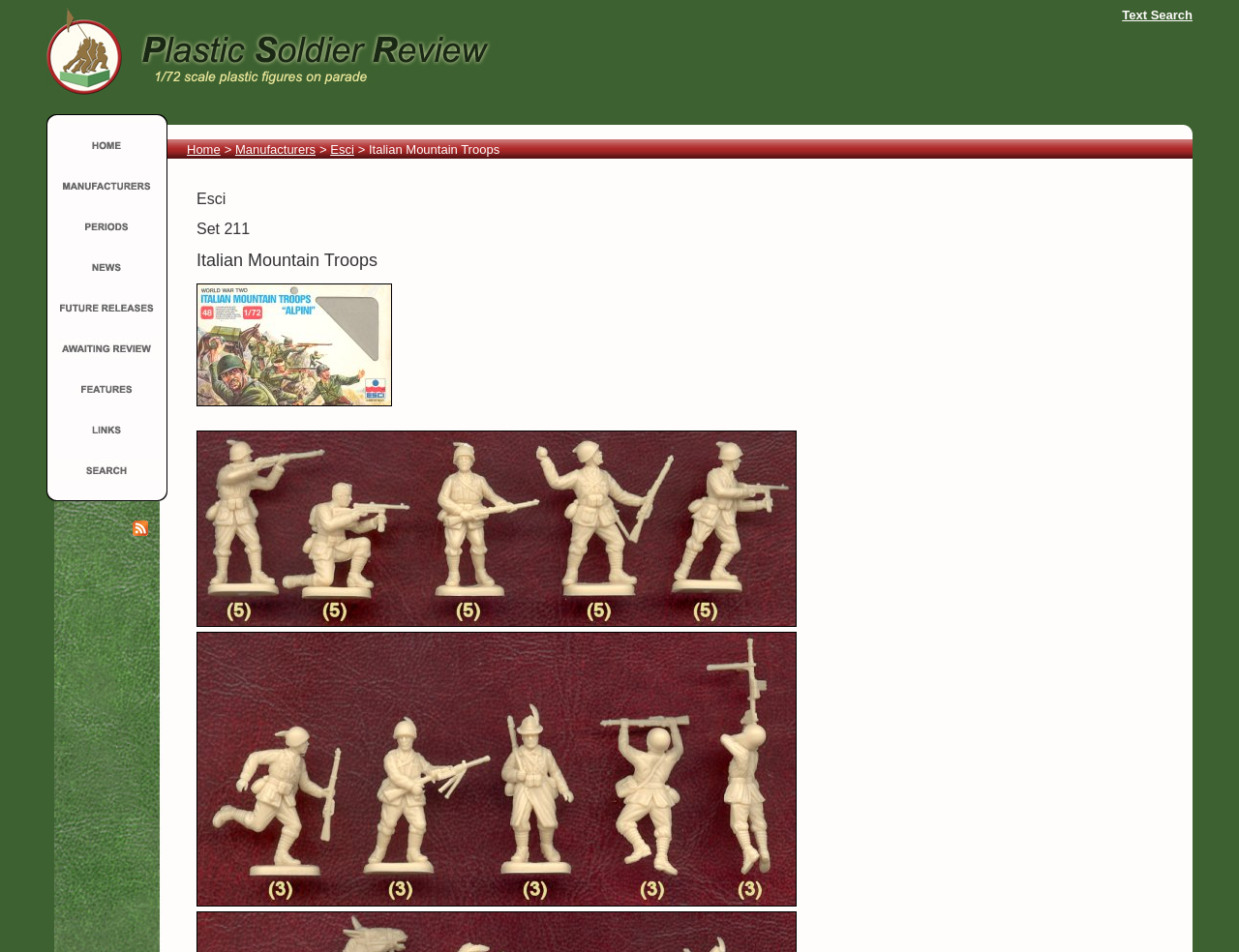Please use the details from the image to answer the following question comprehensively:
Is there an option to view a larger image of the set?

There is an option to view a larger image of the set, which is indicated by the link 'Click for larger image' below the image of the set. This link suggests that clicking on it will display a larger version of the image.